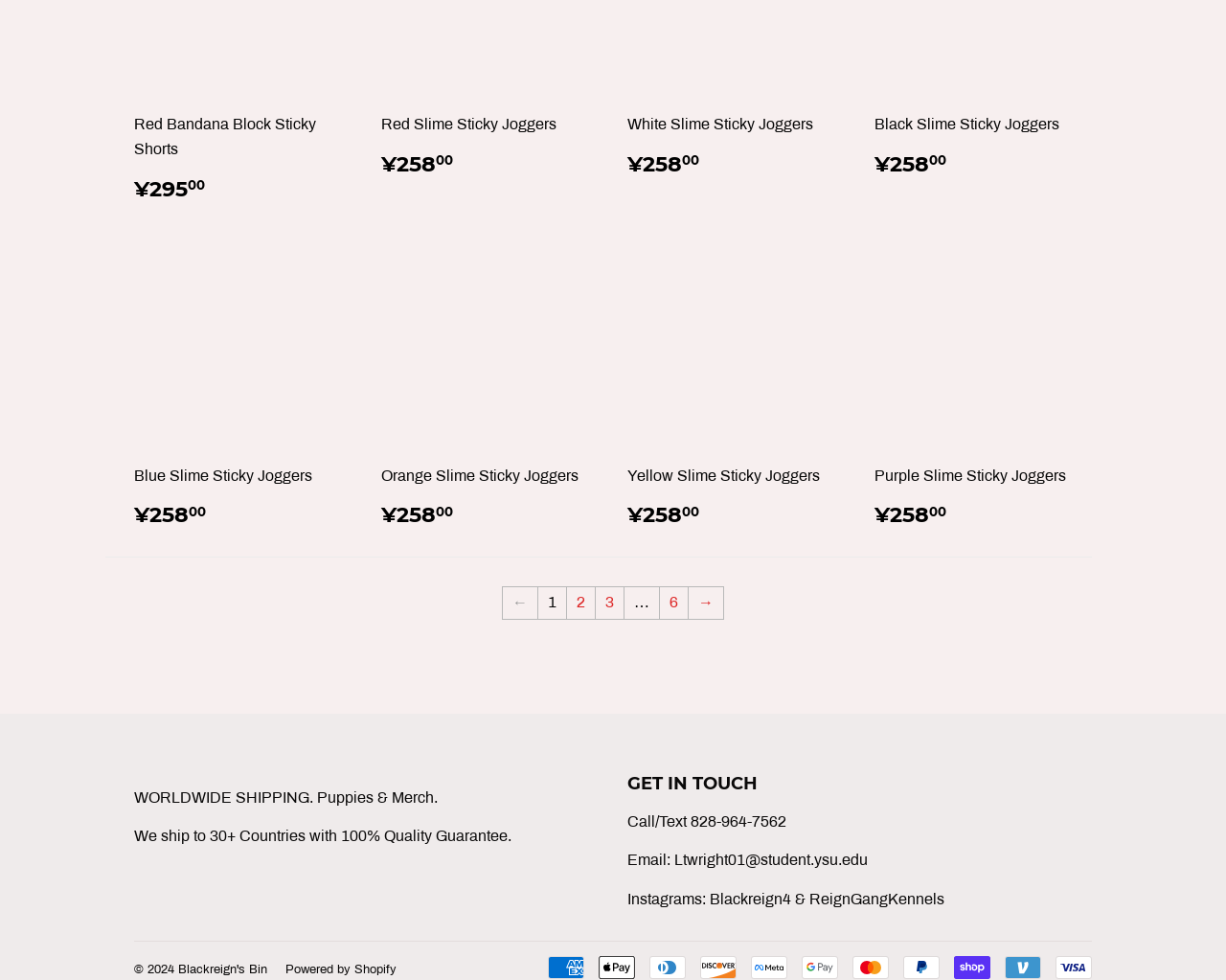Please locate the bounding box coordinates of the element that should be clicked to complete the given instruction: "Pay with PayPal".

[0.737, 0.975, 0.766, 0.999]